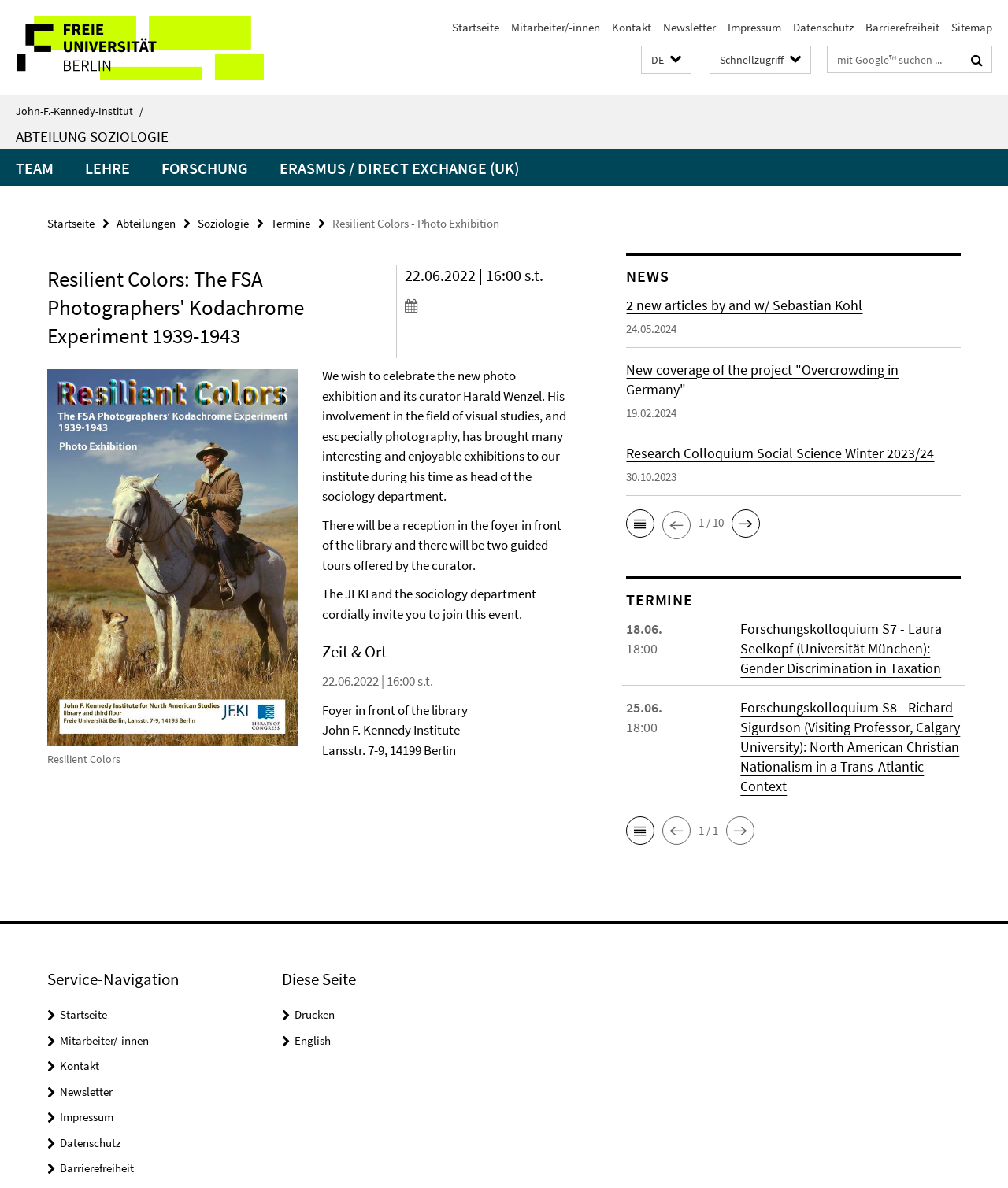What is the language of the webpage?
Please respond to the question with as much detail as possible.

The question asks for the language of the webpage. By looking at the webpage, we can see that the language selection button has the option 'Deutsch' selected, which suggests that the language of the webpage is Deutsch.